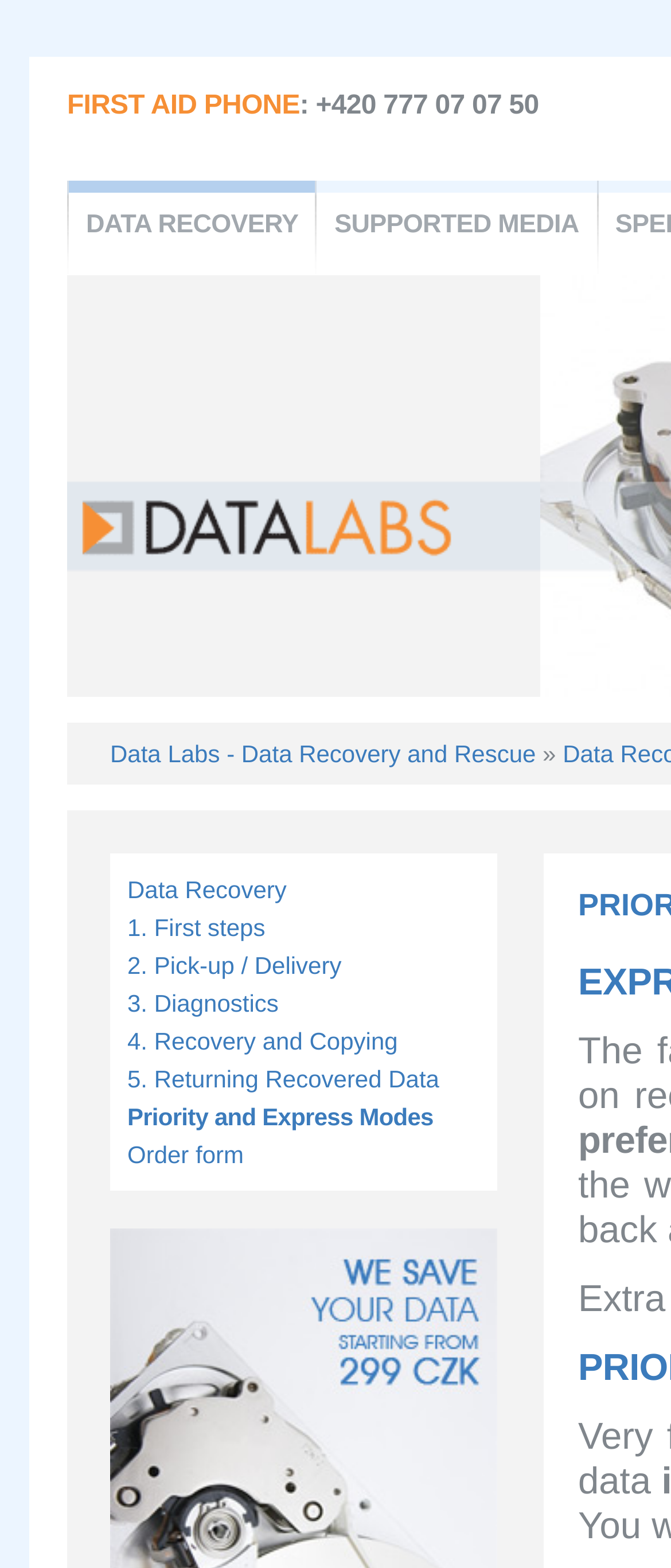What is the phone number for first aid?
Answer the question with a single word or phrase by looking at the picture.

+420 777 07 07 50